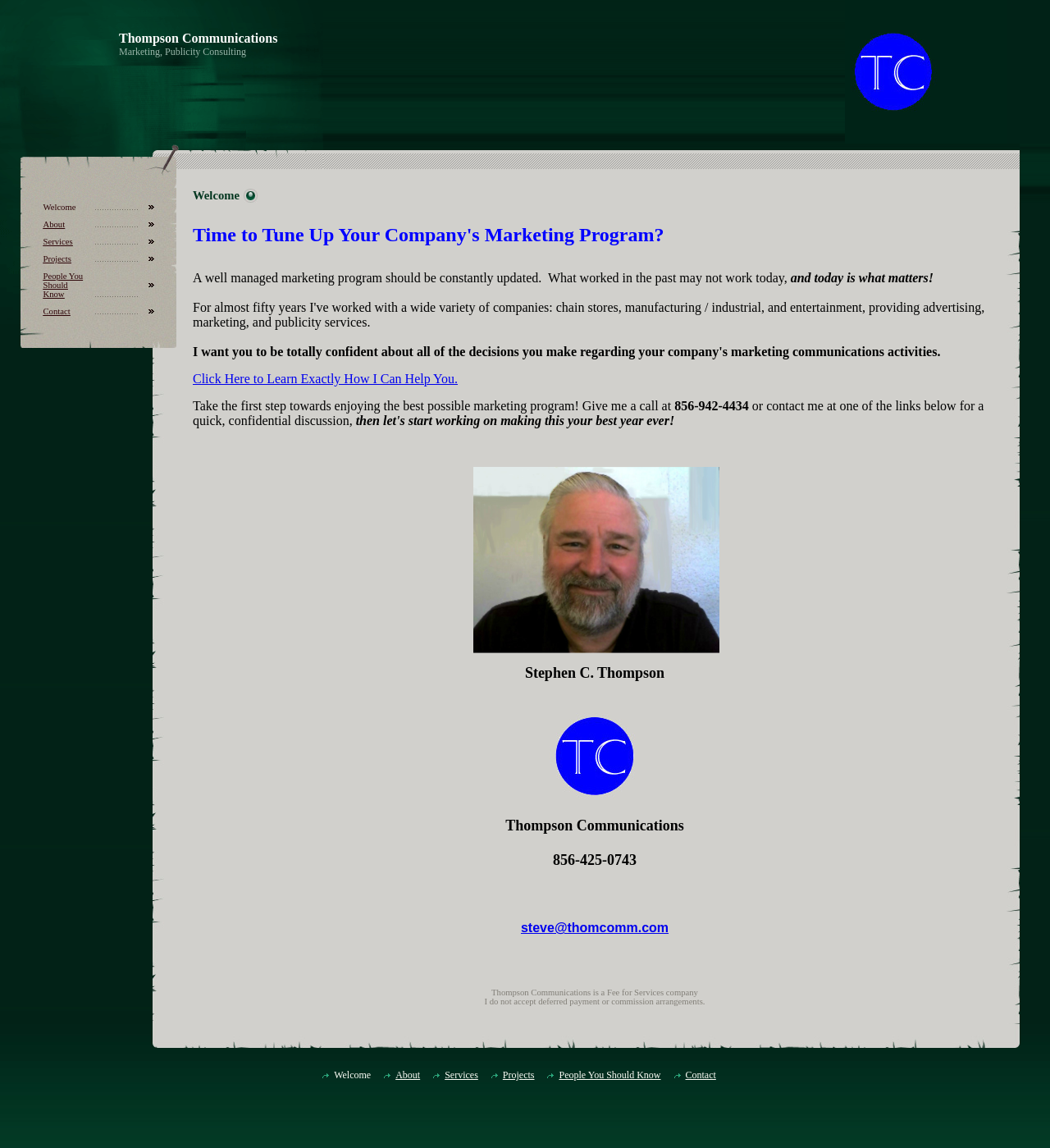For the given element description About, determine the bounding box coordinates of the UI element. The coordinates should follow the format (top-left x, top-left y, bottom-right x, bottom-right y) and be within the range of 0 to 1.

[0.377, 0.931, 0.4, 0.941]